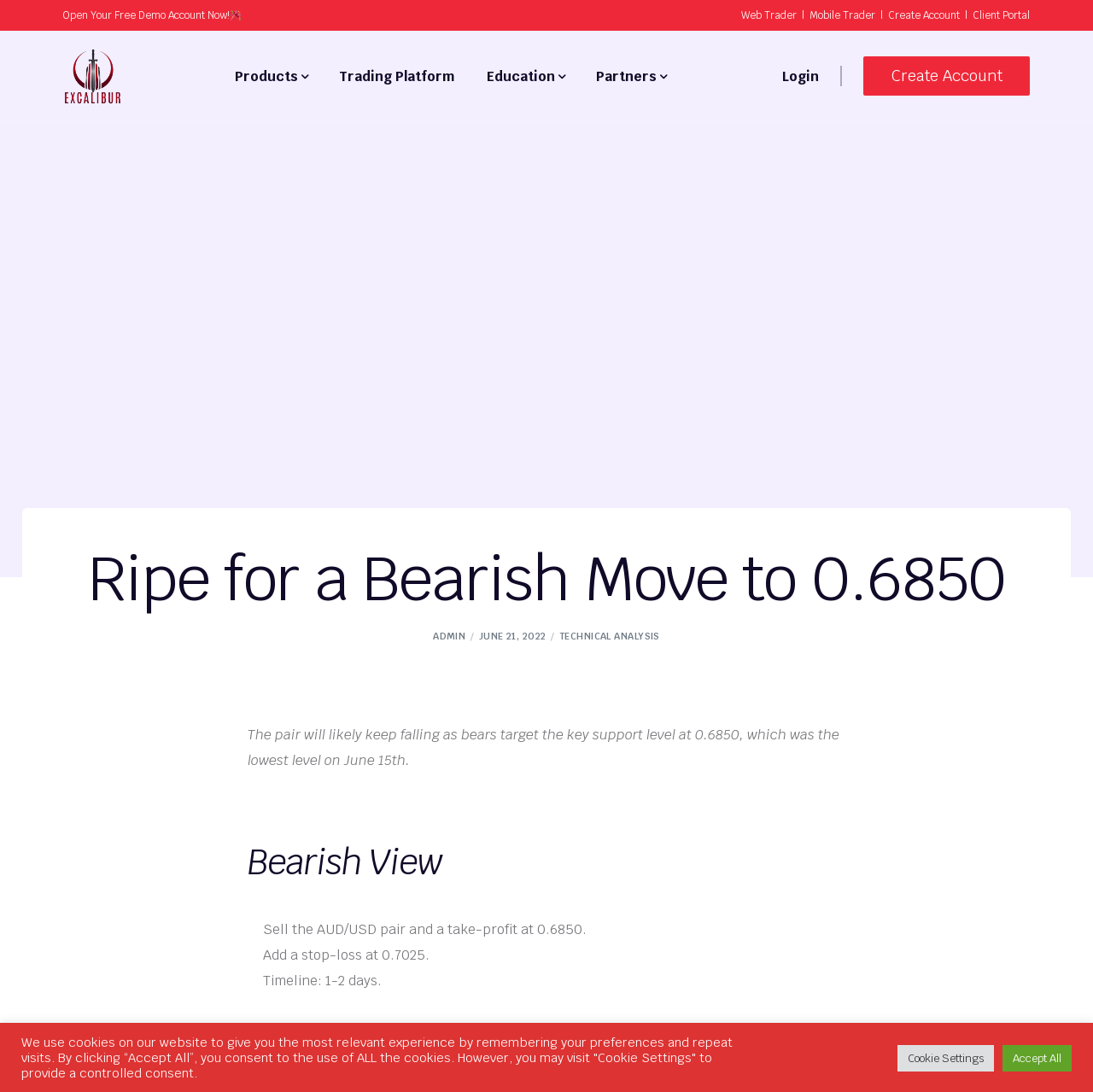Illustrate the webpage with a detailed description.

The webpage appears to be a financial trading platform, specifically ExcaliburFXTrade.com. At the top, there is a navigation bar with several links, including "Open Your Free Demo Account Now", "Web Trader", "Mobile Trader", "Create Account", and "Client Portal". To the right of these links, there is a logo of ExcaliburFXTrade.com with two images.

Below the navigation bar, there are three main sections. The first section has links to various products, including "Forex", "Commodities", "Stocks", and "Cryptocurrency". The second section has links to resources, including "Trading Platform", "Education", and "Partners". The third section has links to educational resources, including "Forex Basics", "Technical Analysis", and "Fundamental Analysis".

In the main content area, there is a heading "Ripe for a Bearish Move to 0.6850" with a brief analysis of the AUD/USD pair, suggesting a bearish view and providing trading recommendations. Below this, there is a section with a heading "Bearish View" that summarizes the analysis.

At the bottom of the page, there is a notice about the use of cookies on the website, with options to "Accept All" or visit "Cookie Settings" to provide controlled consent.

Throughout the page, there are several calls-to-action, including "Create Account" and "Login", as well as links to various resources and educational materials.